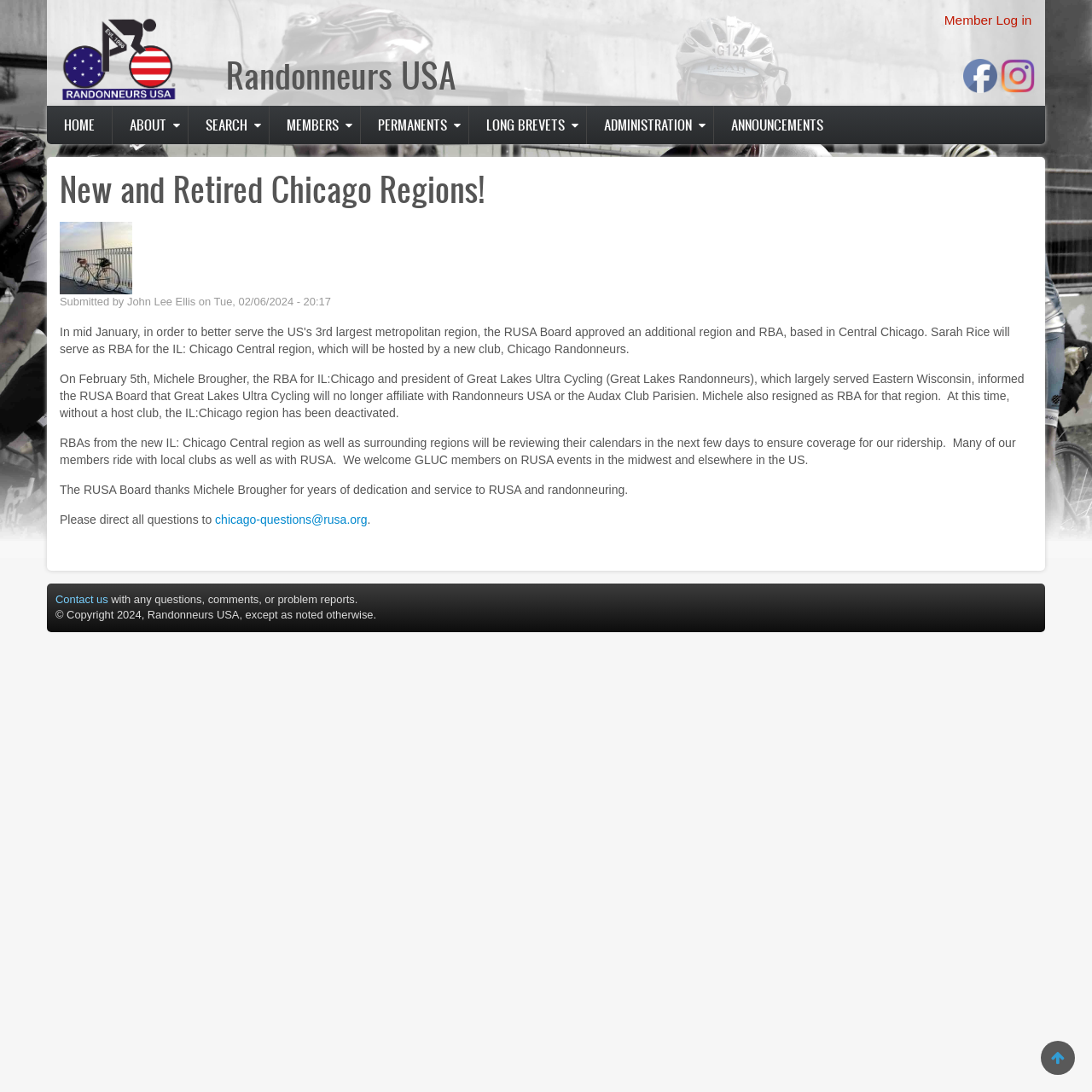Find the bounding box of the UI element described as follows: "alt="My bike leaning against stuff"".

[0.055, 0.23, 0.121, 0.242]